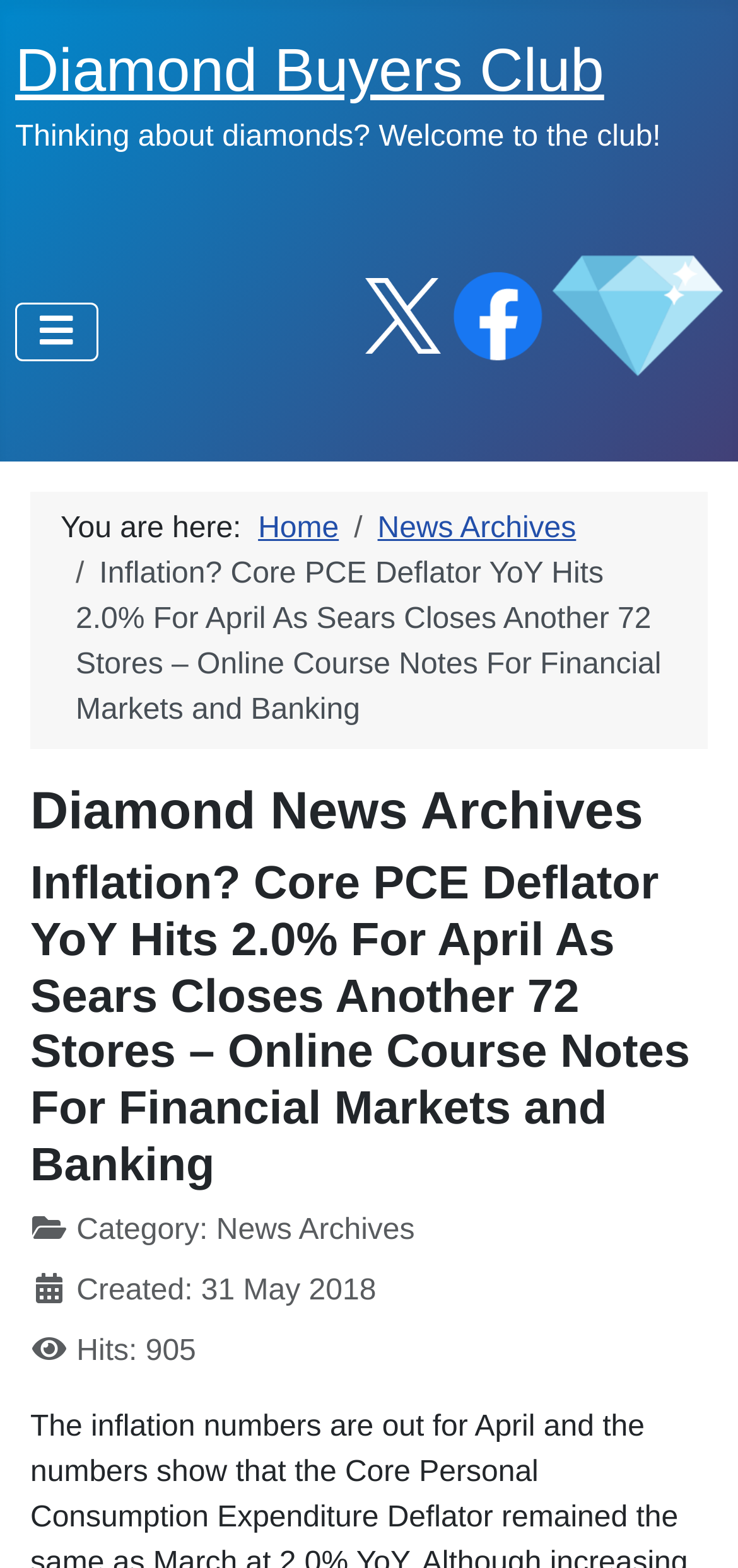Explain the contents of the webpage comprehensively.

The webpage appears to be a news article or blog post about diamonds, with a focus on industry trends and consumer education. At the top of the page, there is a link to the "Diamond Buyers Club" and a brief welcome message. Below this, there is a main menu navigation bar with a toggle button to expand or collapse it.

To the right of the main menu, there are social media links to Twitter, Facebook, and a logo for the Diamond Buyers Club. These elements are positioned near the top of the page.

Further down, there is a breadcrumbs navigation section that shows the current page's location within the website's hierarchy. This section includes links to the home page and news archives.

The main content of the page is a news article with a title that reads "Inflation? Core PCE Deflator YoY Hits 2.0% For April As Sears Closes Another 72 Stores – Online Course Notes For Financial Markets and Banking". This title is also used as a heading, and there is a subheading that reads "Diamond News Archives".

Below the title, there is a description list that provides additional information about the article, including its category, creation date, and number of hits. The article's content is not explicitly described, but it appears to be related to financial markets and banking.

At the very bottom of the page, there is a link to "Back to Top", which suggests that the page may be quite long and requires users to scroll up to return to the top.